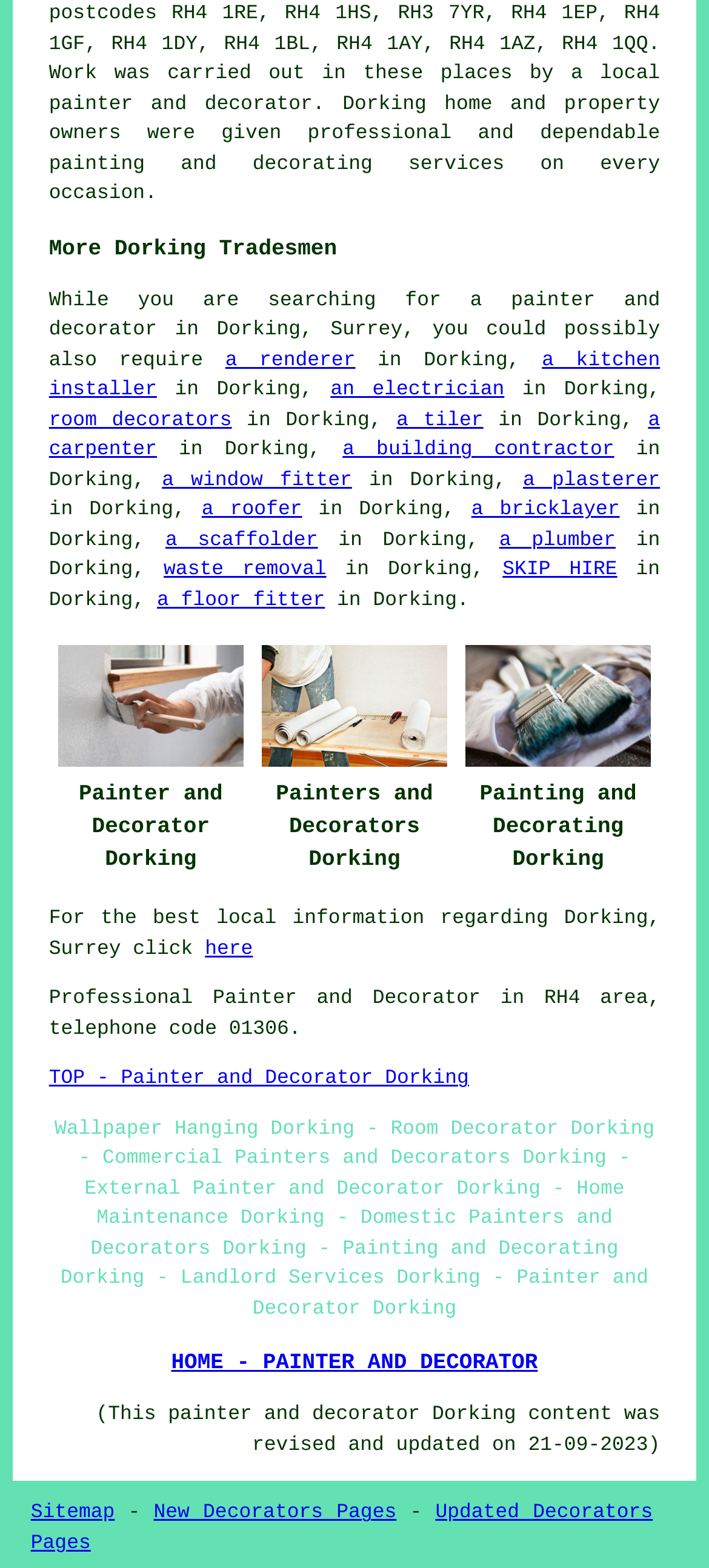From the screenshot, find the bounding box of the UI element matching this description: "a window fitter". Supply the bounding box coordinates in the form [left, top, right, bottom], each a float between 0 and 1.

[0.228, 0.3, 0.496, 0.314]